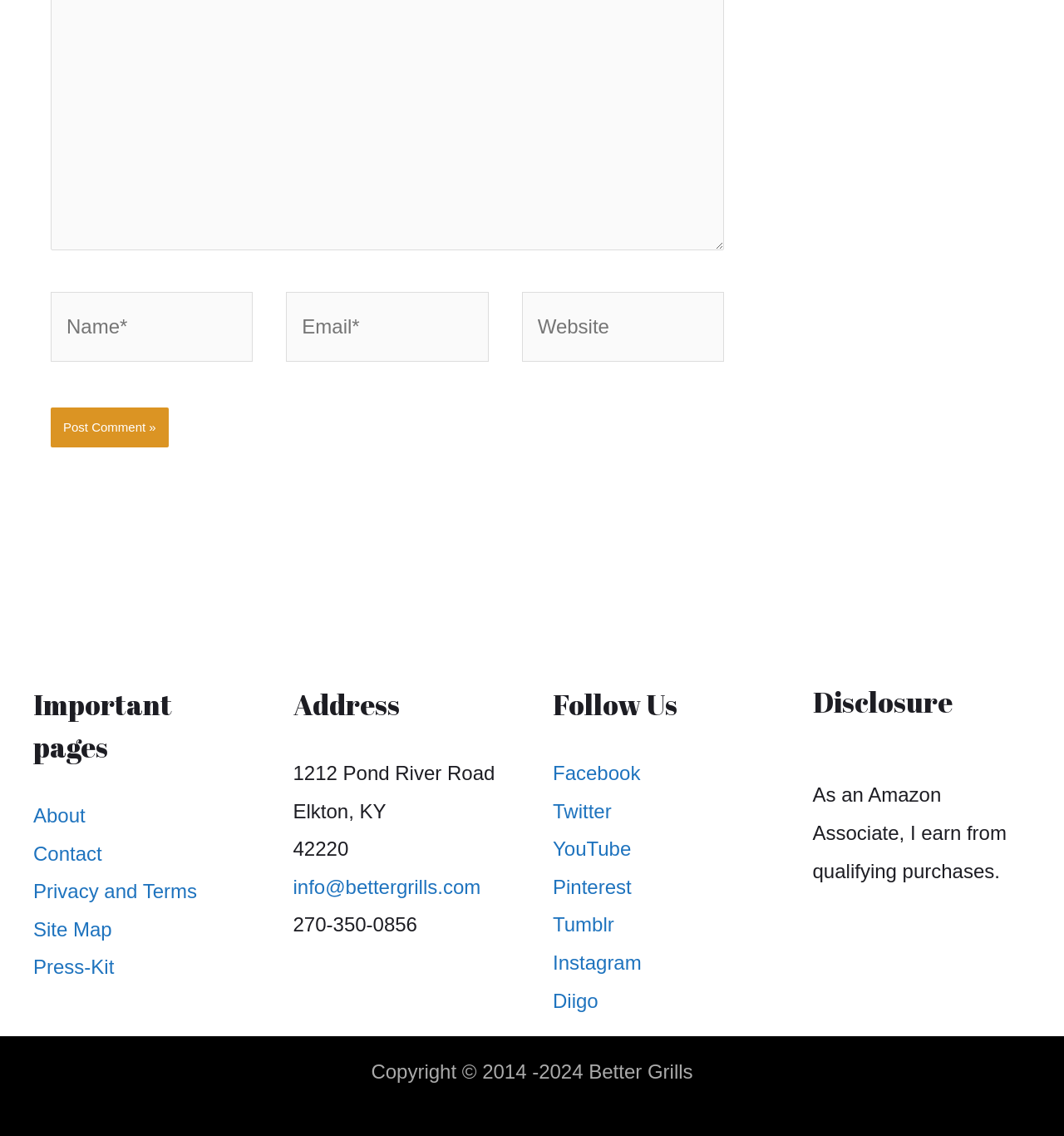From the webpage screenshot, identify the region described by parent_node: Website name="url" placeholder="Website". Provide the bounding box coordinates as (top-left x, top-left y, bottom-right x, bottom-right y), with each value being a floating point number between 0 and 1.

[0.49, 0.257, 0.68, 0.318]